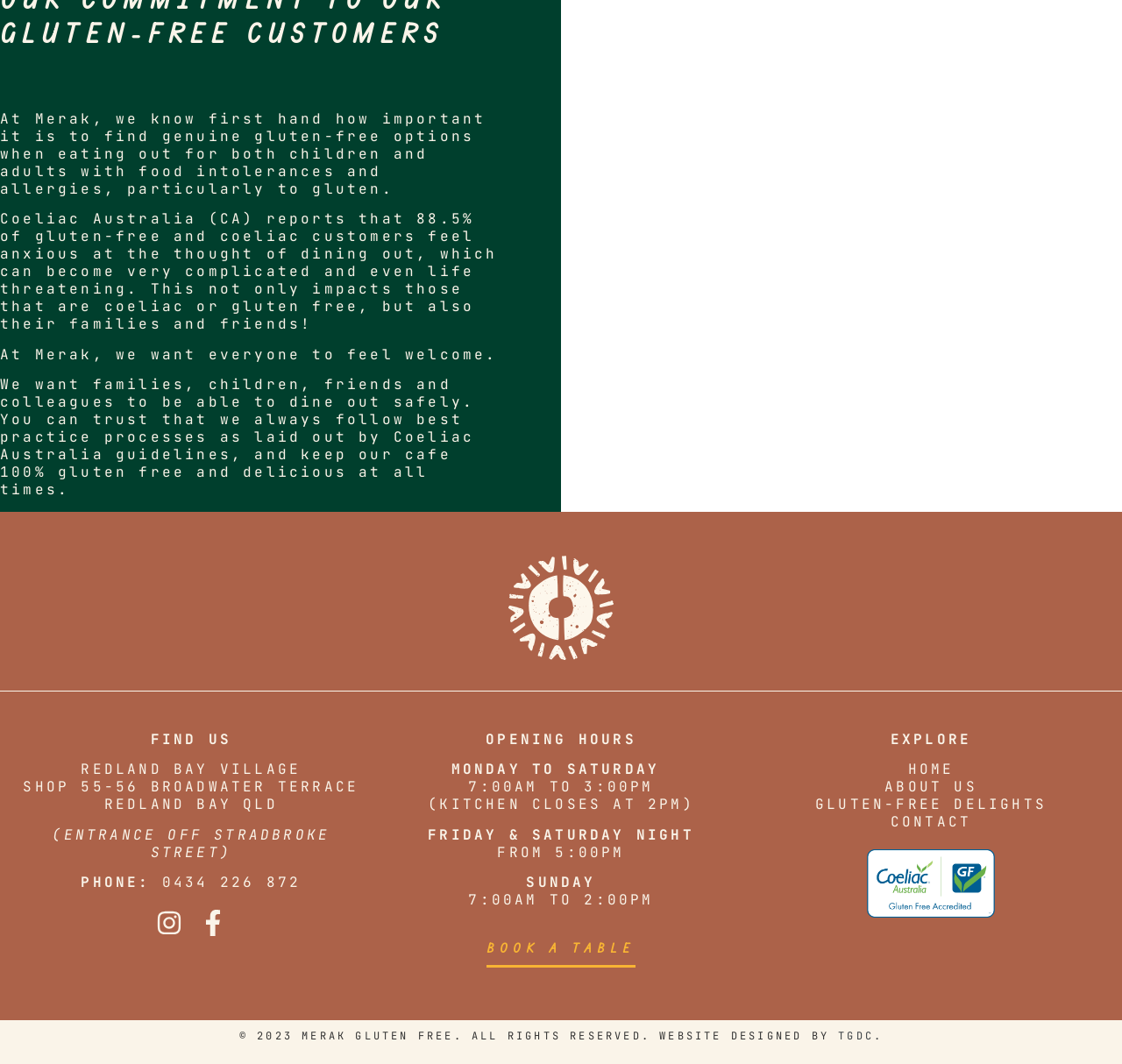Use a single word or phrase to answer the question: 
What is the name of the cafe?

Merak